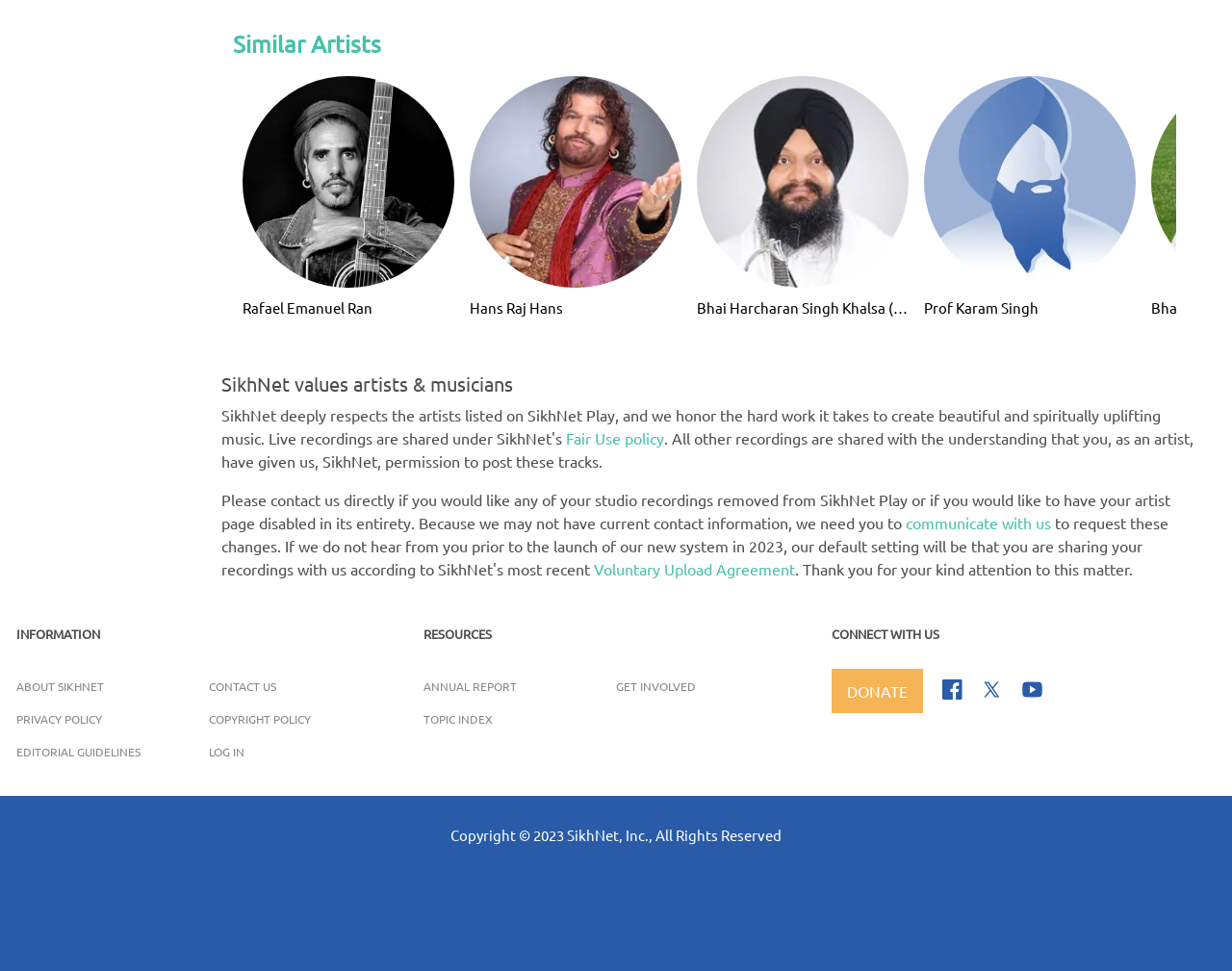Determine the bounding box coordinates for the region that must be clicked to execute the following instruction: "Contact SikhNet".

[0.735, 0.528, 0.853, 0.548]